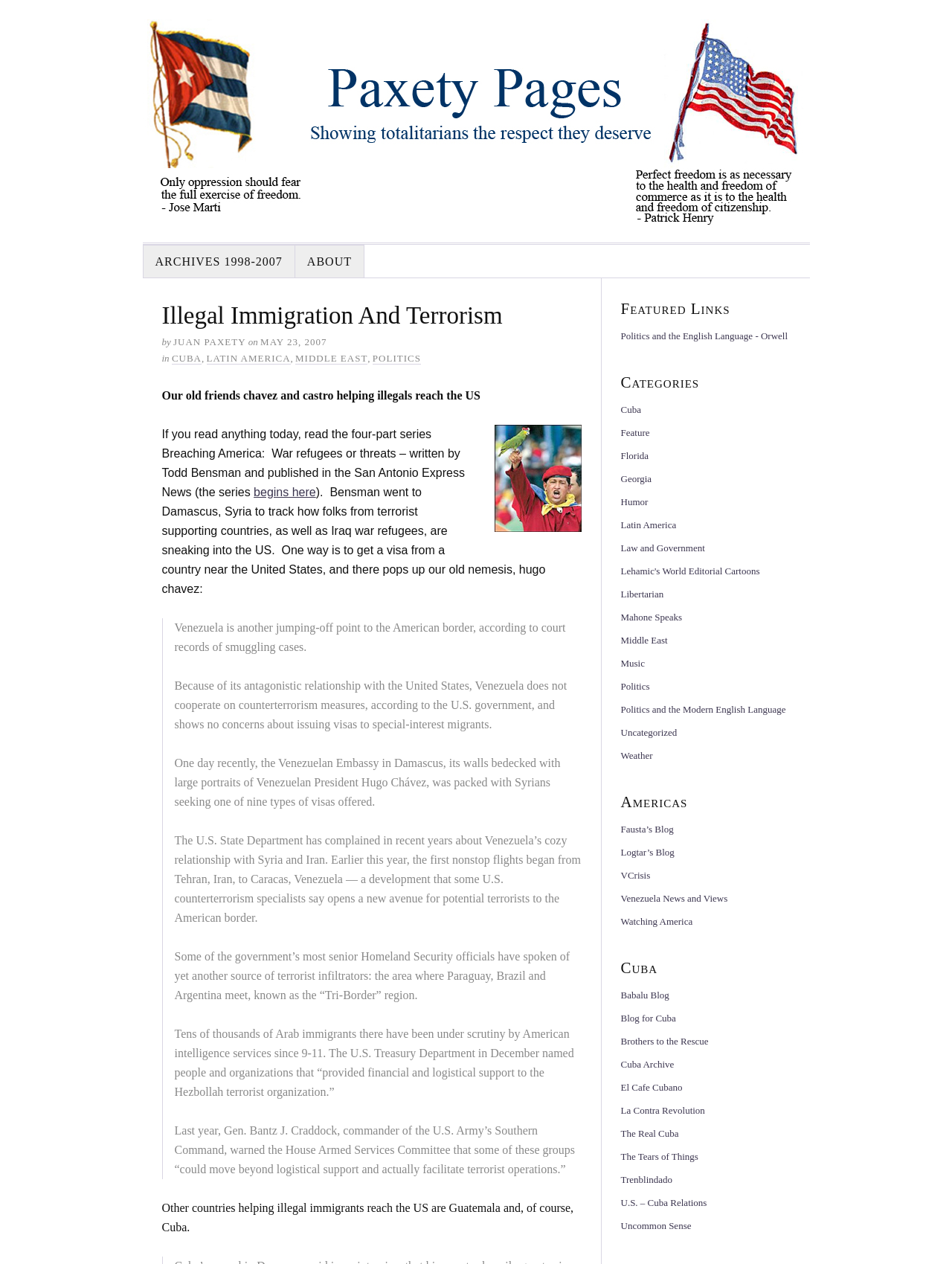Provide a comprehensive caption for the webpage.

This webpage is about illegal immigration and terrorism, with a focus on the role of Cuba and Venezuela in helping illegals reach the US. At the top of the page, there is a header image with a link to "Paxety Pages" and a navigation menu with links to "ARCHIVES 1998-2007" and "ABOUT". Below the header, there is a heading that reads "Illegal Immigration And Terrorism" with the author's name "JUAN PAXETY" and the date "MAY 23, 2007".

The main content of the page is divided into two sections. The first section is a article that discusses how Venezuela and Cuba are helping illegals reach the US. The article is accompanied by an image of Hugo Chavez with a parrot. The text explains how Venezuela is issuing visas to people from terrorist-supporting countries, and how Cuba is also involved in this process.

The second section is a blockquote that contains a series of paragraphs discussing the issue of illegal immigration and terrorism in more detail. The text explains how Venezuela and Cuba are not cooperating with the US on counterterrorism measures, and how this is allowing terrorists to infiltrate the US. The article also mentions the "Tri-Border" region, where Paraguay, Brazil, and Argentina meet, as another source of terrorist infiltrators.

On the right-hand side of the page, there are several sections of links, including "Featured Links", "Categories", and links to other blogs and websites related to Cuba, Latin America, and politics. There are also links to other articles and resources on the topic of illegal immigration and terrorism.